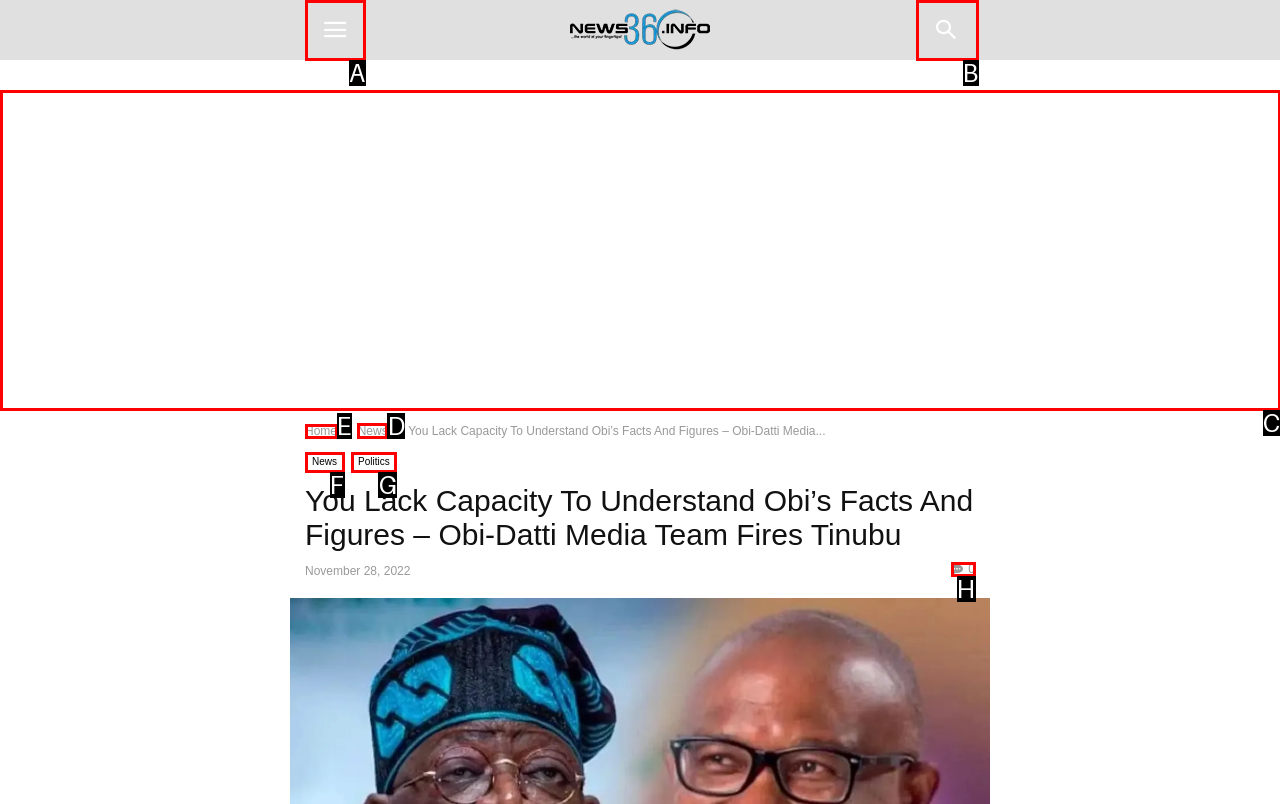Indicate which HTML element you need to click to complete the task: read news. Provide the letter of the selected option directly.

D